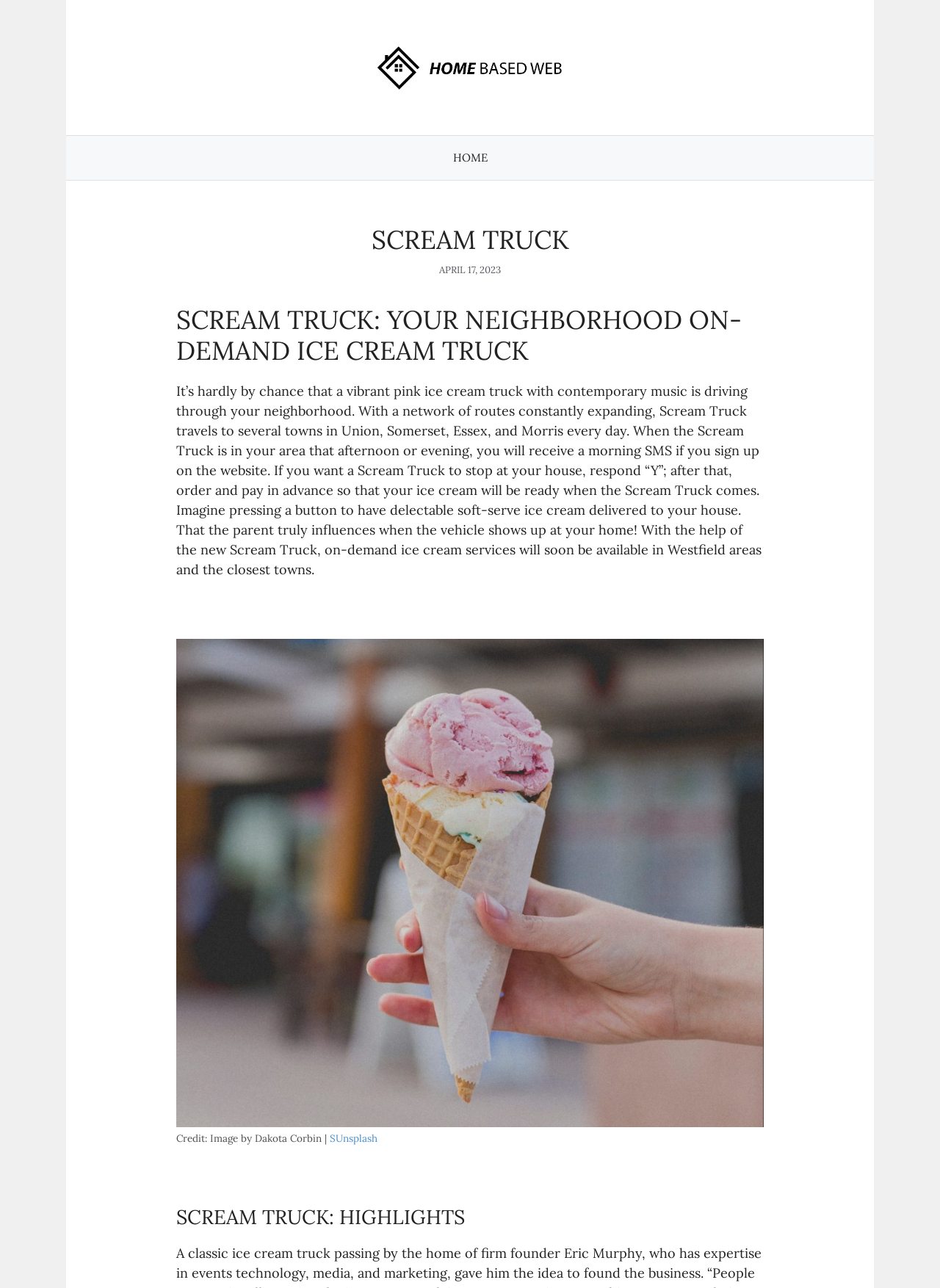Who took the photo of the Scream Truck?
Using the visual information from the image, give a one-word or short-phrase answer.

Dakota Corbin